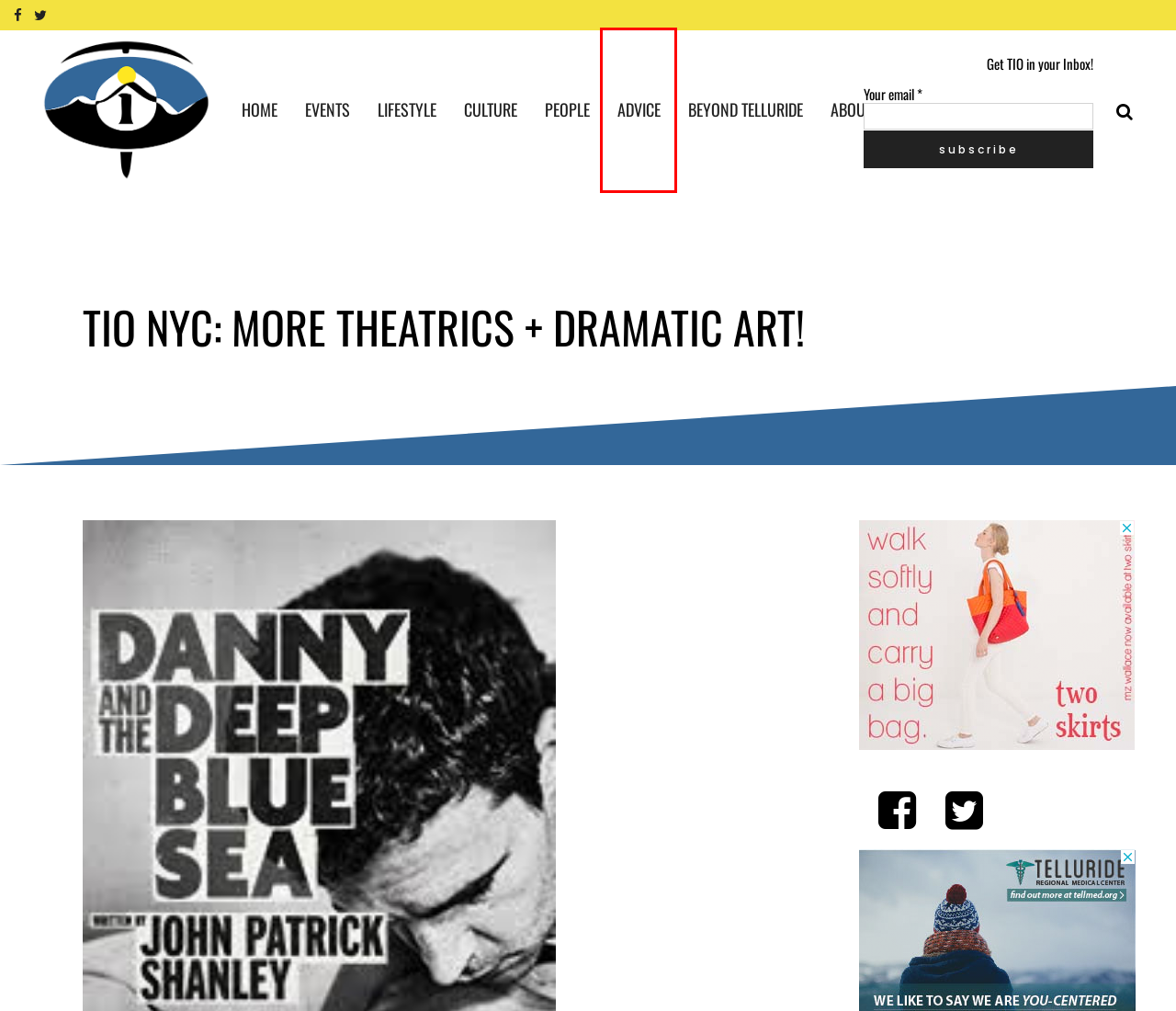You are looking at a screenshot of a webpage with a red bounding box around an element. Determine the best matching webpage description for the new webpage resulting from clicking the element in the red bounding box. Here are the descriptions:
A. Telluride Inside... and Out | Beyond Telluride
B. Telluride Inside... and Out | Events
C. Telluride Inside... and Out | Lifestyle
D. Telluride Inside... and Out | About TIO
E. Telluride Inside... and Out | Contact
F. Telluride Inside... and Out | People
G. Telluride Inside... and Out | An insider's peek into the zazz of Telluride
H. Telluride Inside... and Out | Advice

H